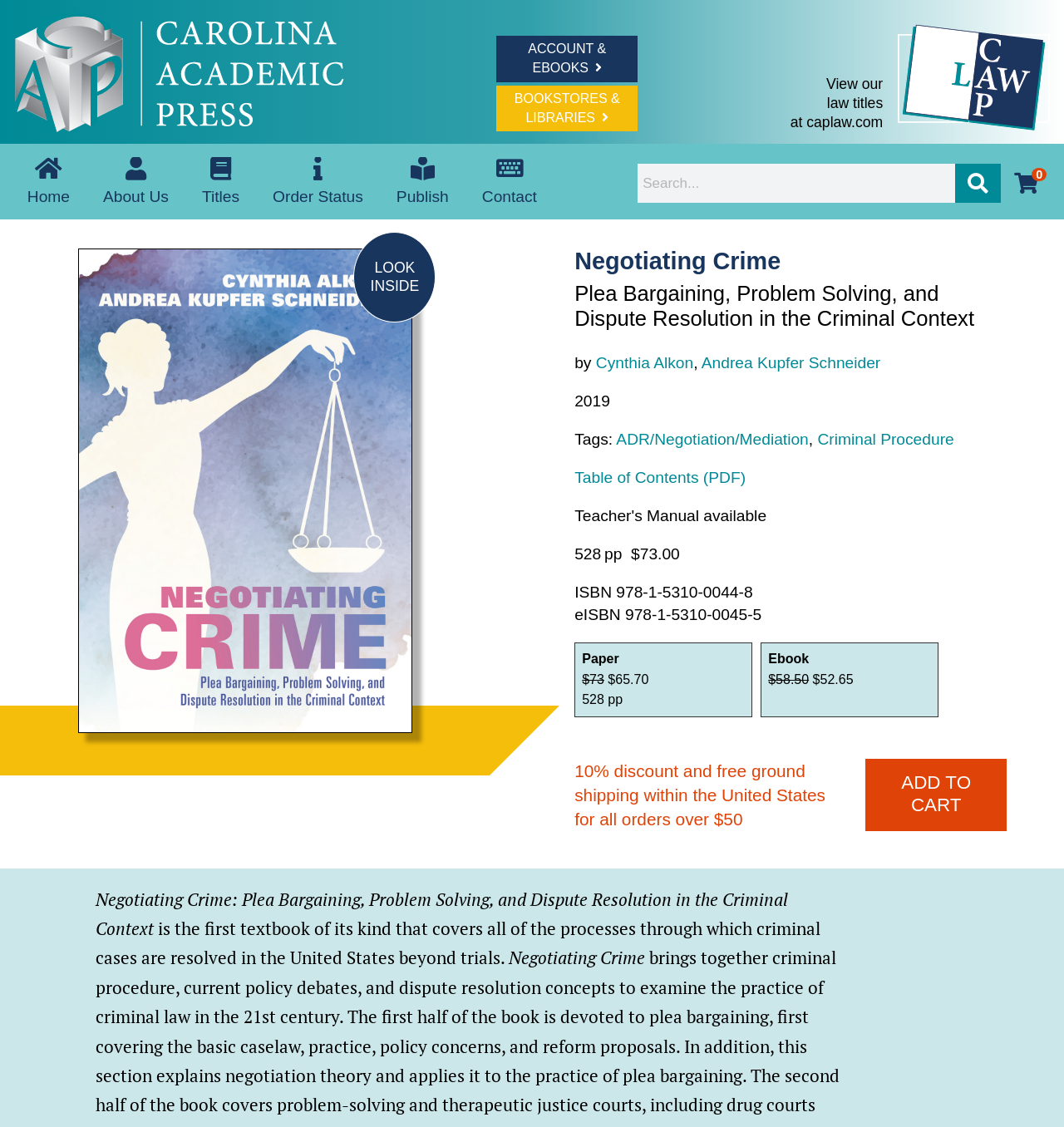Find the bounding box coordinates of the element you need to click on to perform this action: 'View law titles at caplaw.com'. The coordinates should be represented by four float values between 0 and 1, in the format [left, top, right, bottom].

[0.758, 0.101, 0.83, 0.115]